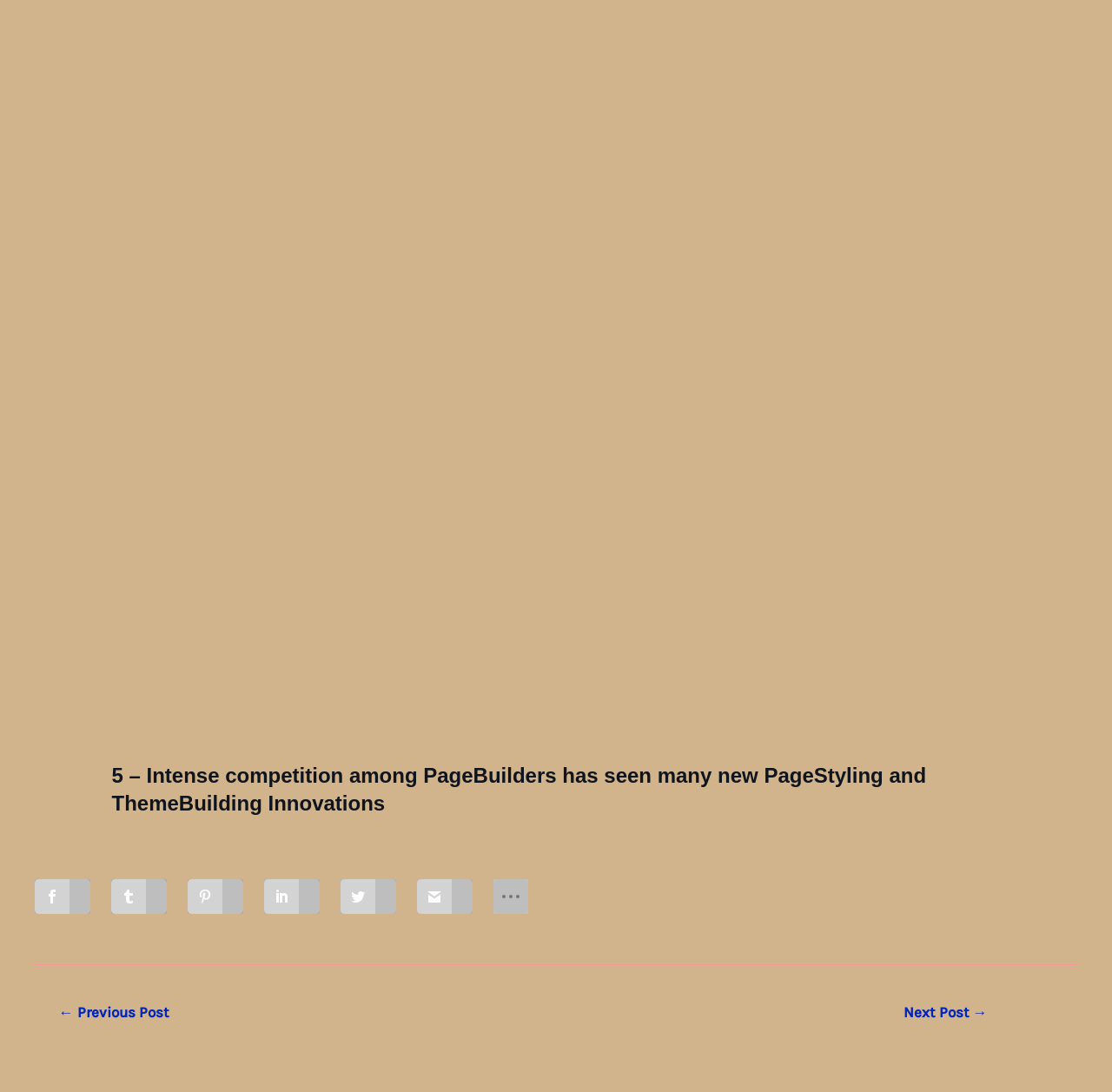How many links are in the post navigation section?
Answer with a single word or phrase, using the screenshot for reference.

2